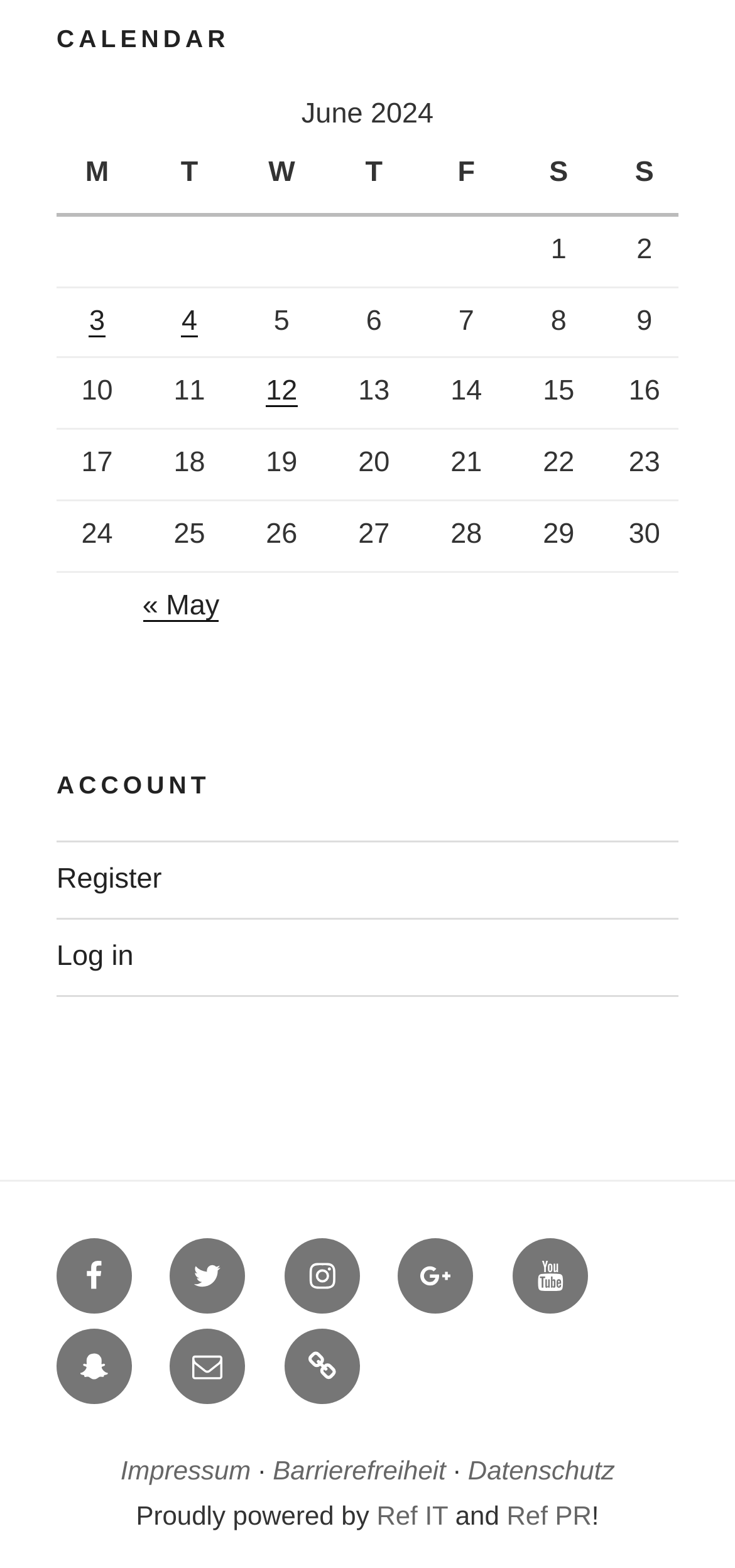What is the month displayed in the calendar?
Please look at the screenshot and answer using one word or phrase.

June 2024